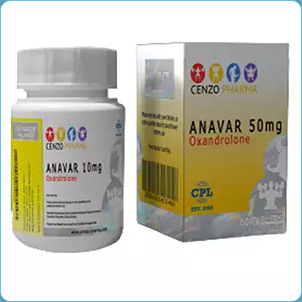Explain the details of the image you are viewing.

This image displays the Anavar product, a popular oral steroid known for its anabolic properties. Featured prominently is a white bottle labeled "ANAVAR 10mg," which contains the active ingredient, Oxandrolone. Next to the bottle is the product packaging that highlights "ANAVAR 50mg" and further details about its formulation. The brand "Cenzo Pharma" is also visible, indicating the manufacturer's name. This particular product is commonly used for enhancing athletic performance and is available in tablets or sachets, making it convenient for users. The design of both the bottle and box suggests a professional and clinical approach to its marketing, targeting fitness enthusiasts and athletes looking to optimize their results.